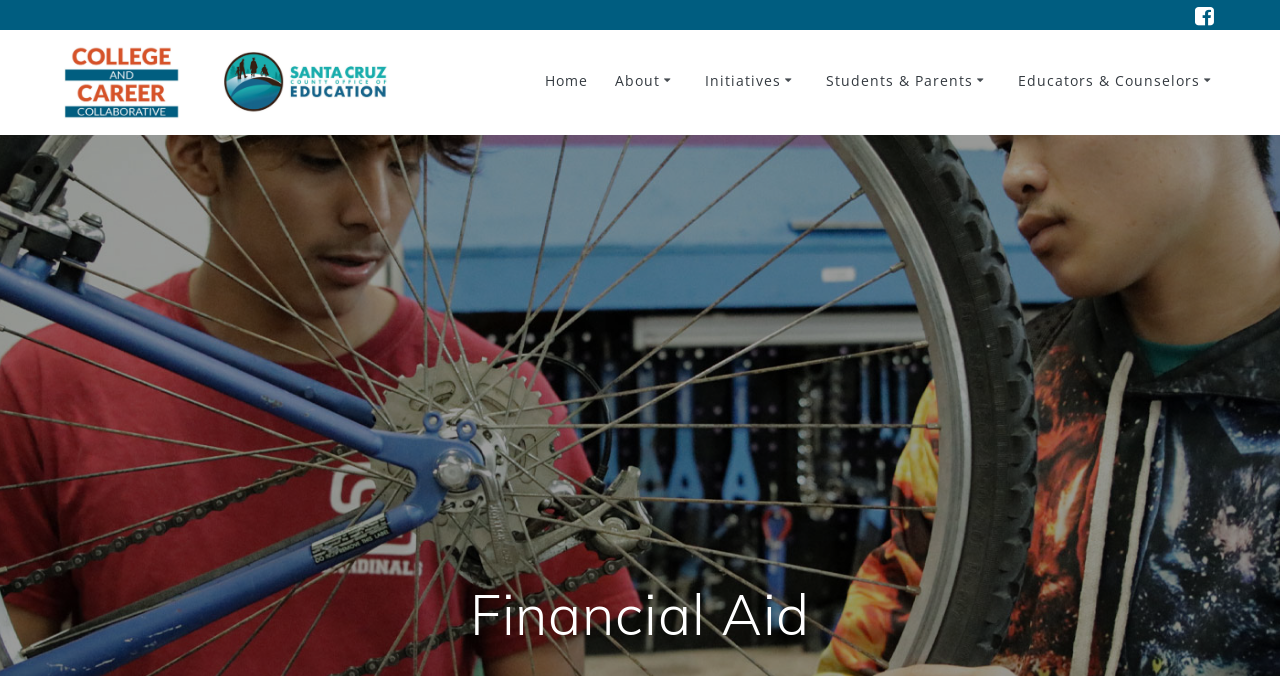Can you specify the bounding box coordinates for the region that should be clicked to fulfill this instruction: "learn about college campus visits".

[0.551, 0.161, 0.721, 0.221]